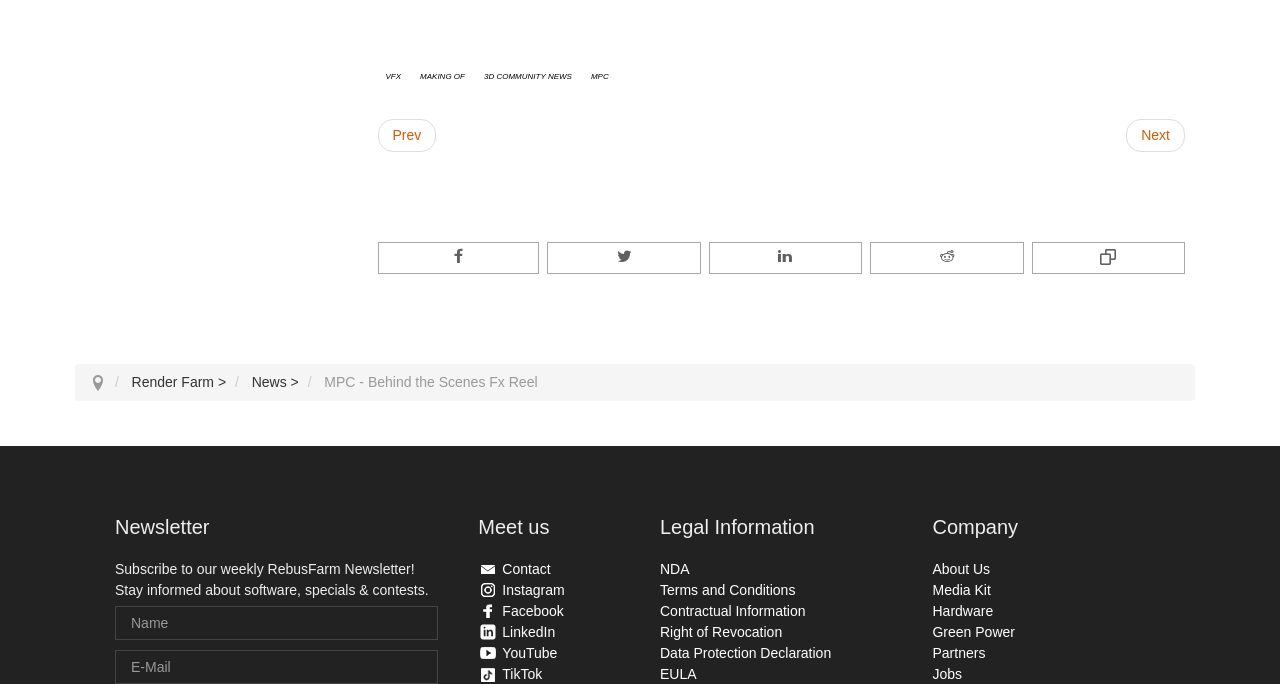Please give a one-word or short phrase response to the following question: 
What is the purpose of the newsletter?

Stay informed about software, specials & contests